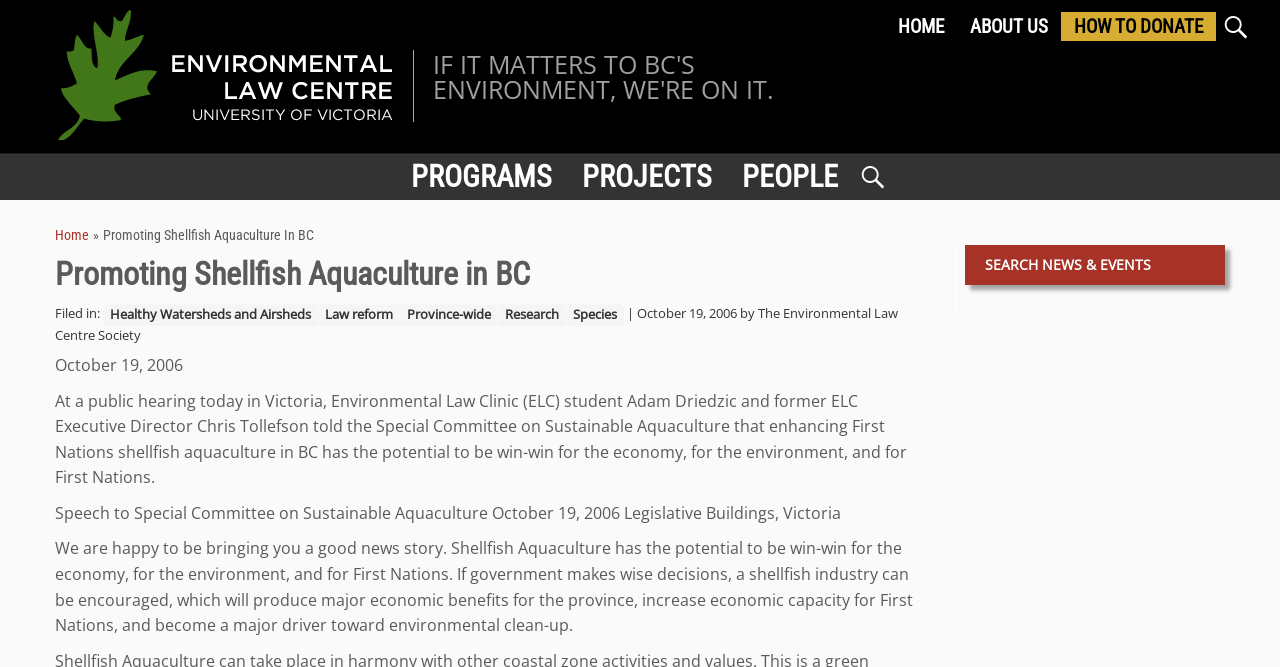Please answer the following question using a single word or phrase: 
What is the organization promoting shellfish aquaculture in BC?

Environmental Law Centre